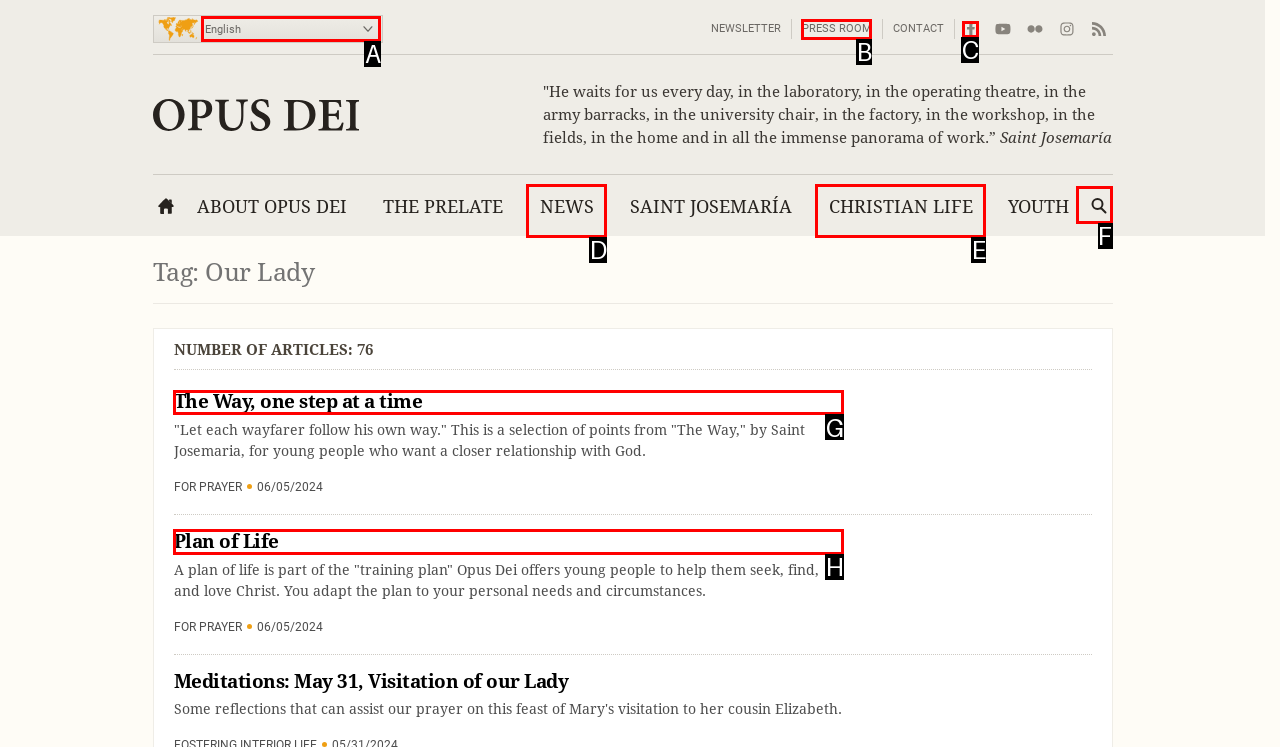Select the appropriate HTML element to click on to finish the task: Search for something.
Answer with the letter corresponding to the selected option.

F